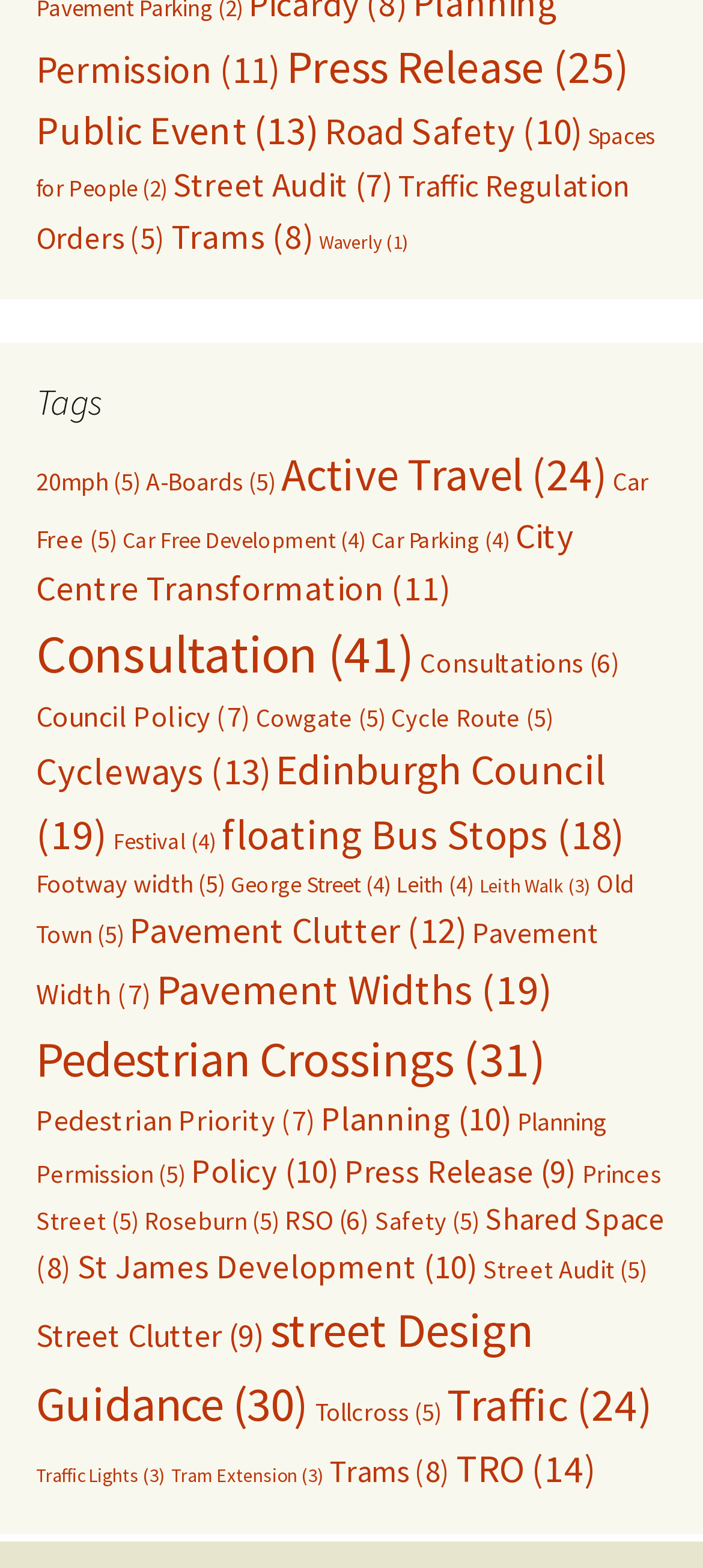Please specify the bounding box coordinates of the clickable section necessary to execute the following command: "Learn about Road Safety".

[0.462, 0.069, 0.828, 0.099]